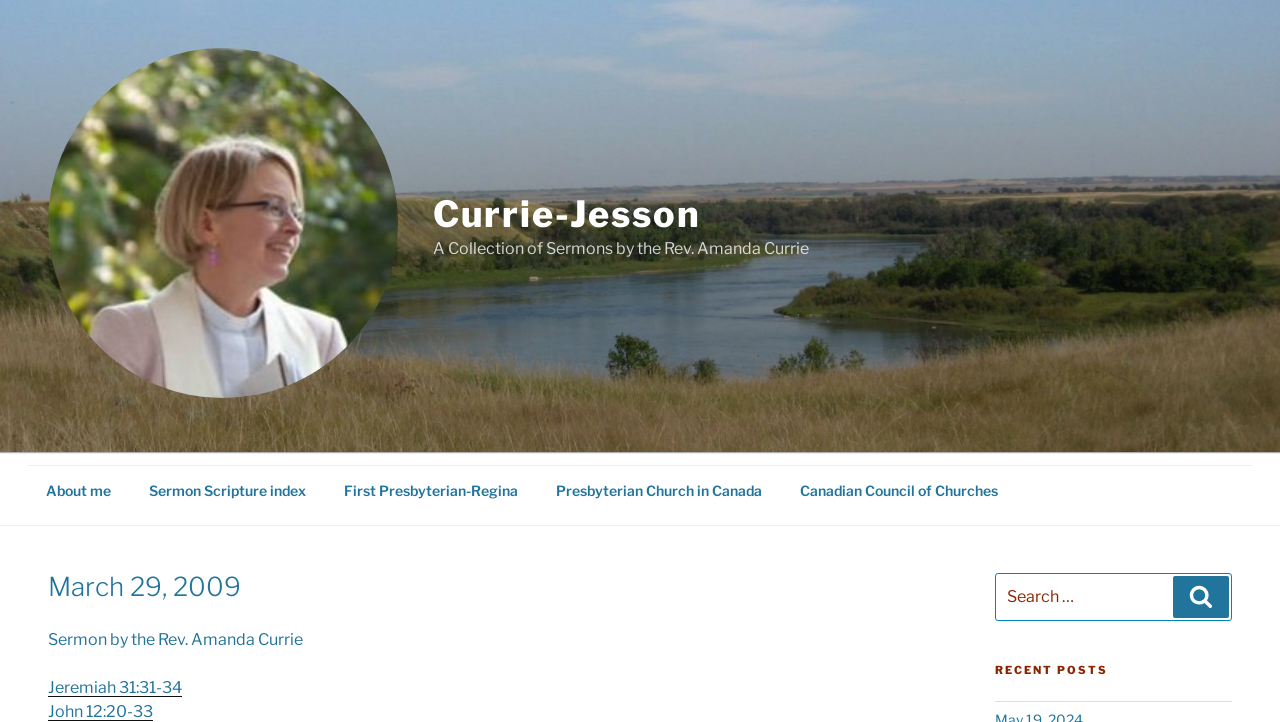What is the date of the sermon?
Use the information from the screenshot to give a comprehensive response to the question.

The date of the sermon can be found in the heading 'March 29, 2009'.